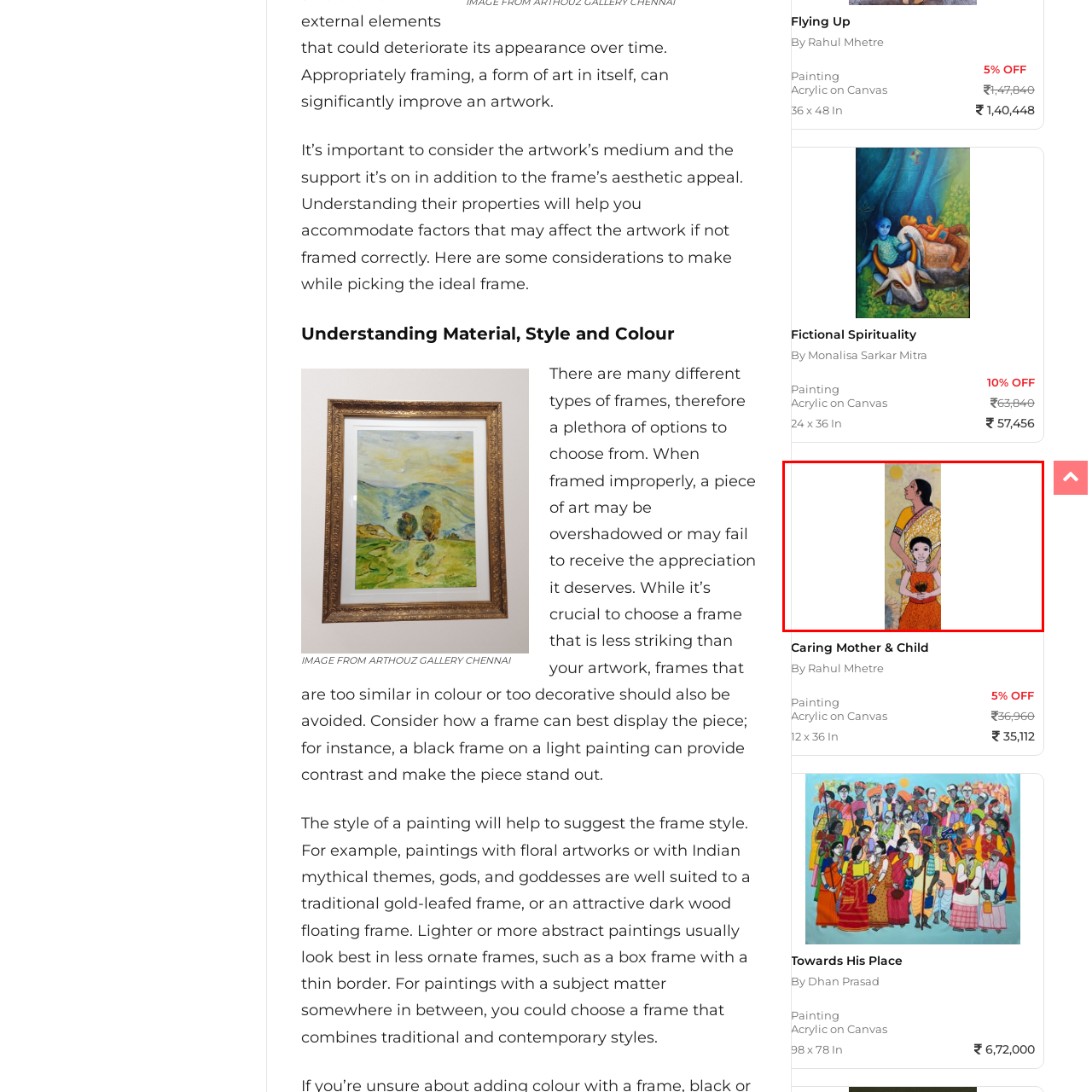Inspect the section within the red border, What is the child holding? Provide a one-word or one-phrase answer.

Small bouquet